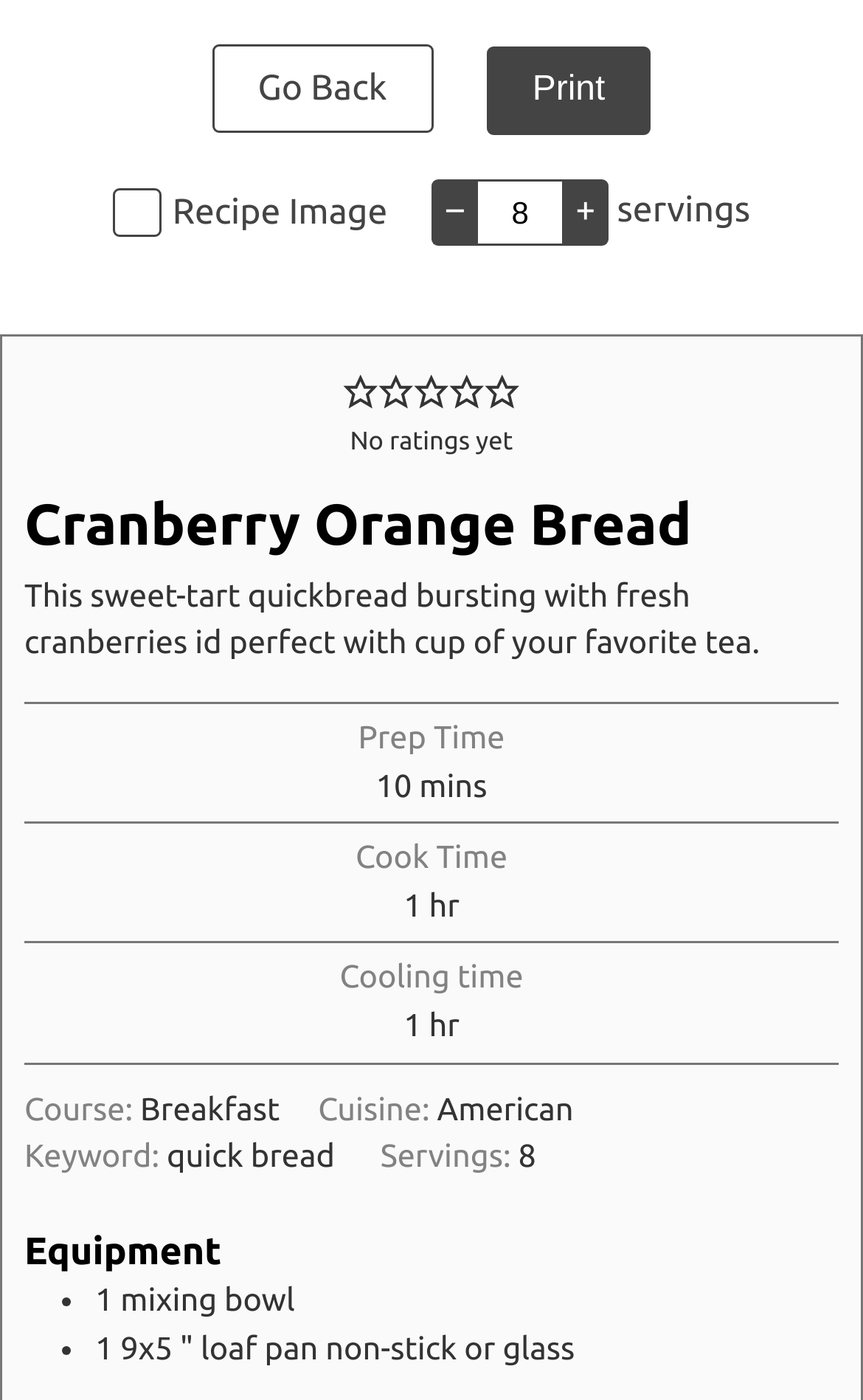Answer the question using only one word or a concise phrase: What type of cuisine is the recipe?

American